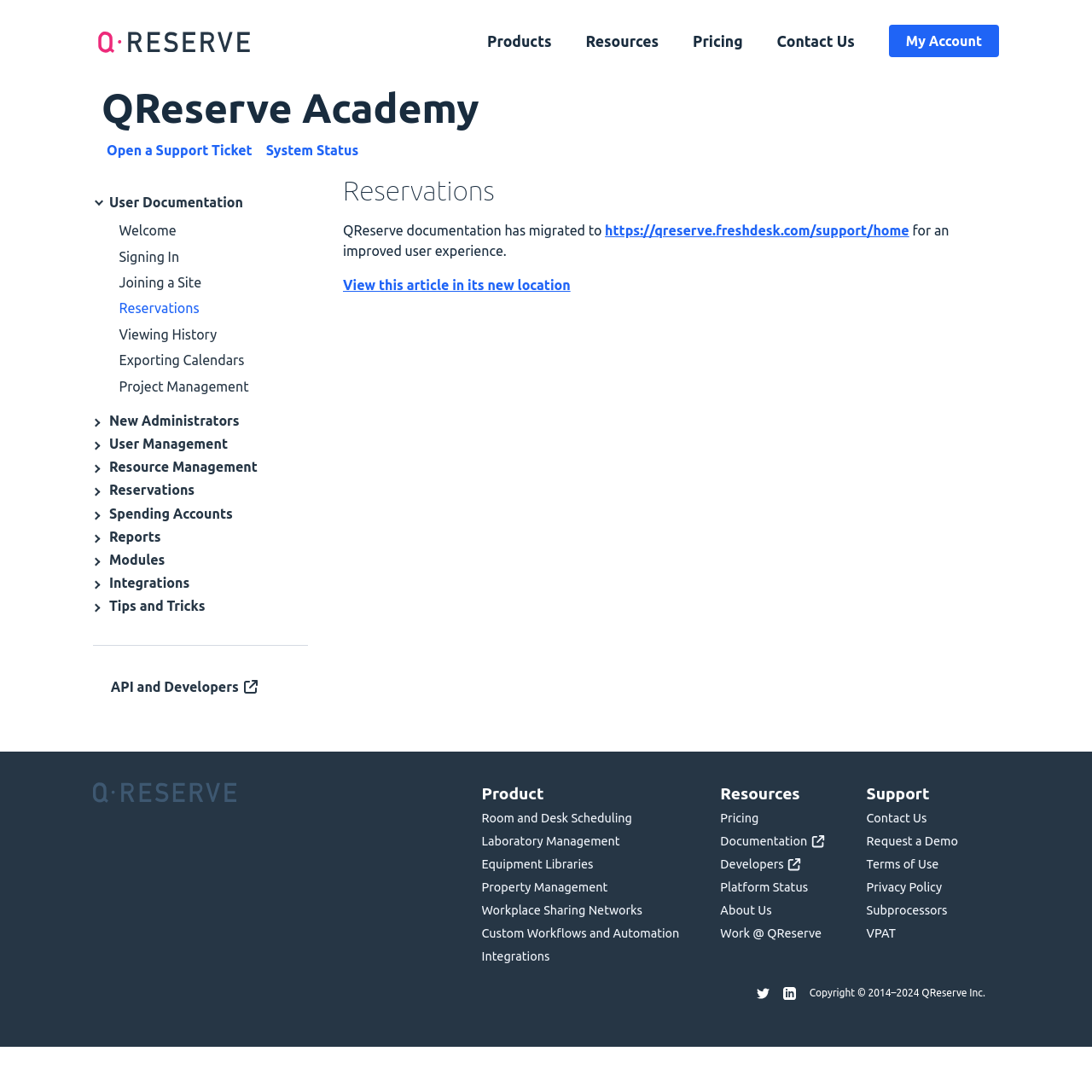What are the main categories in the primary menu?
Refer to the screenshot and answer in one word or phrase.

Products, Resources, Pricing, Contact Us